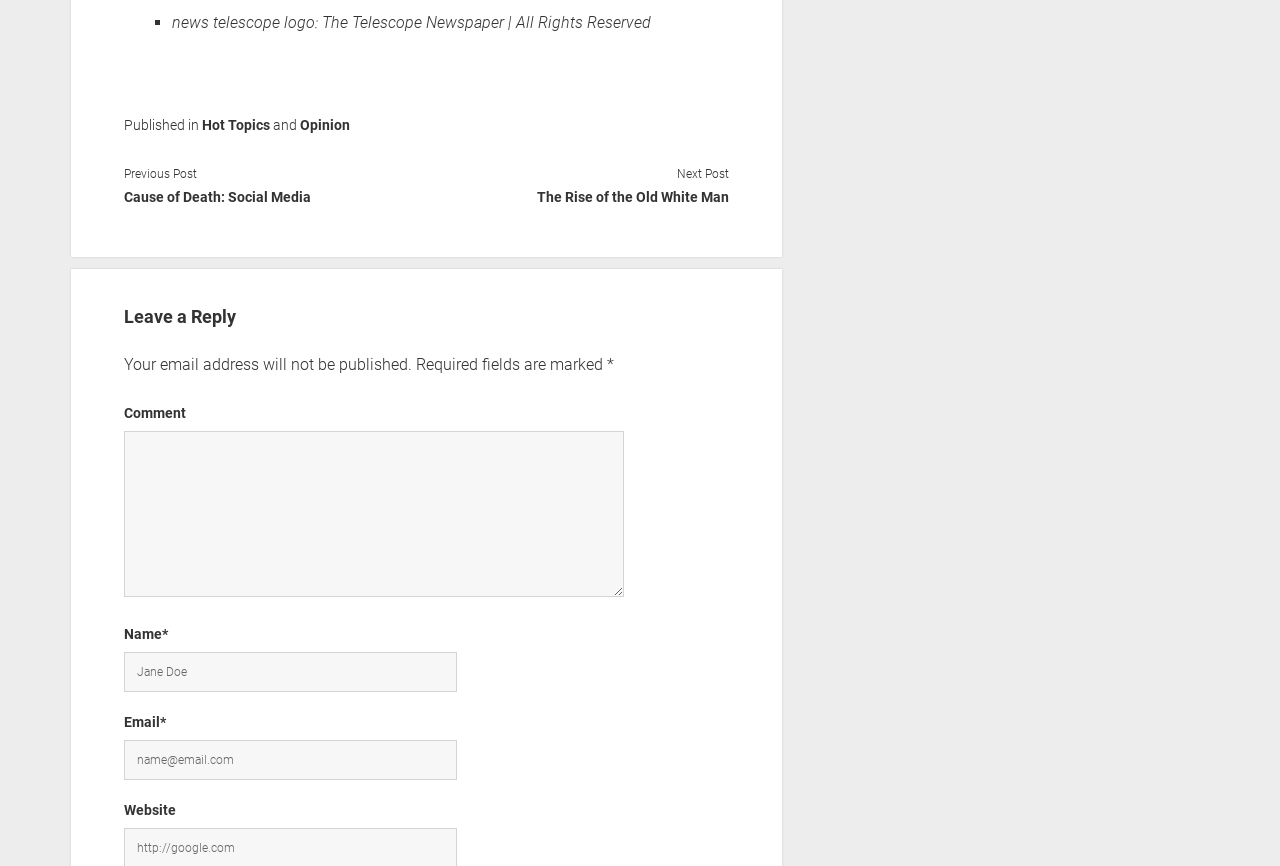How many textboxes are there for leaving a reply?
Please analyze the image and answer the question with as much detail as possible.

There are four textboxes for leaving a reply: one for Comment, one for Name, one for Email, and one for Website. These textboxes can be found in the lower part of the webpage.